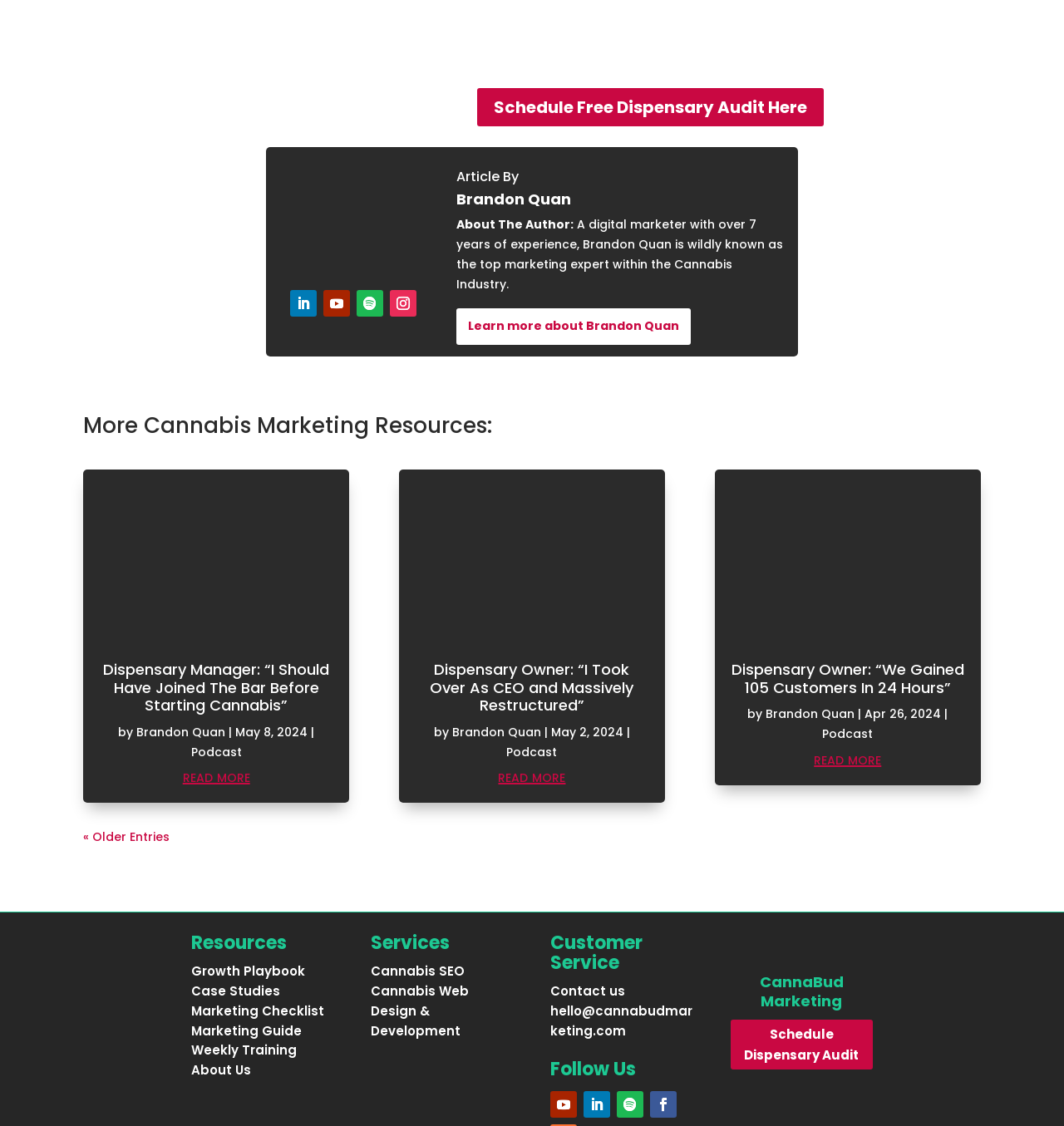Please specify the coordinates of the bounding box for the element that should be clicked to carry out this instruction: "Follow us on social media". The coordinates must be four float numbers between 0 and 1, formatted as [left, top, right, bottom].

[0.518, 0.969, 0.543, 0.992]